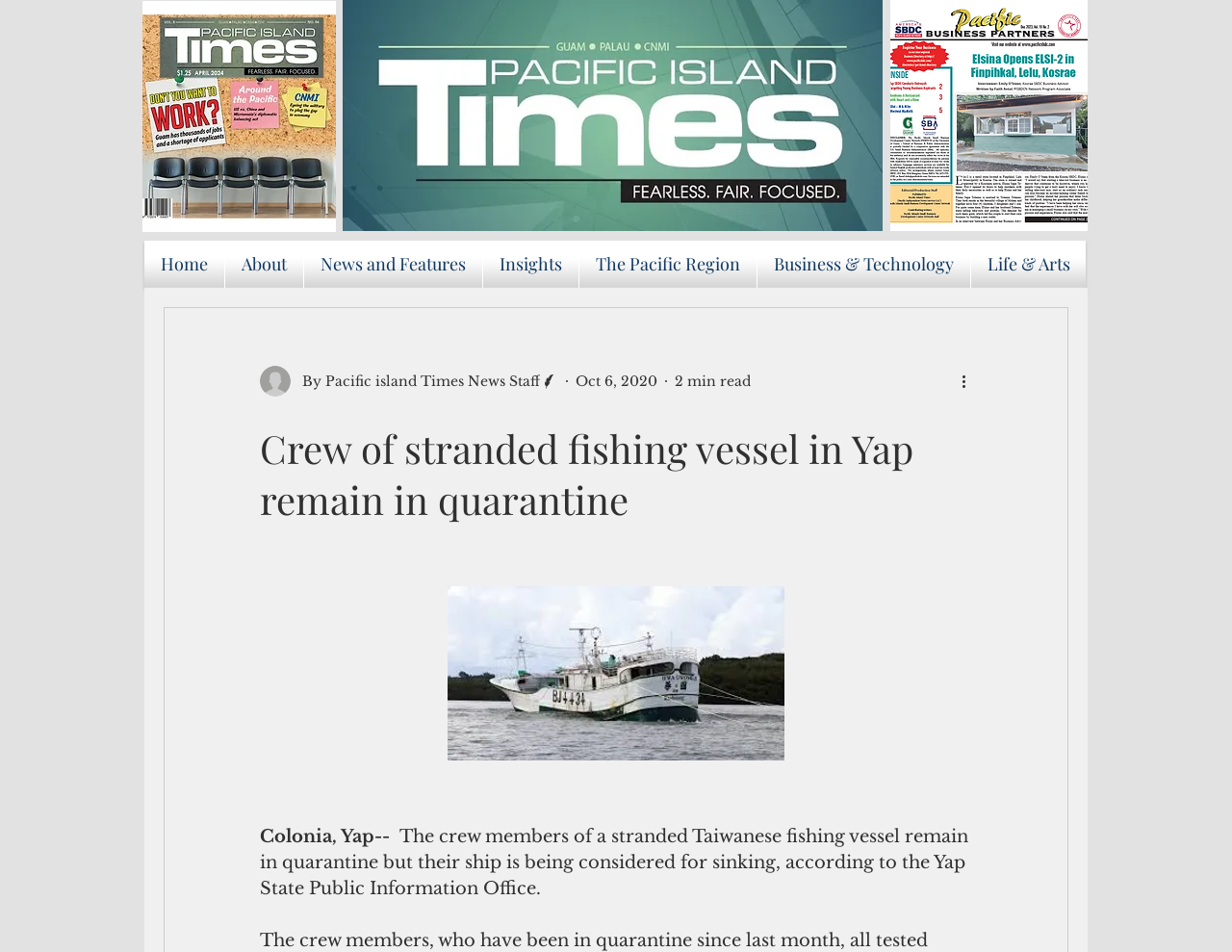Can you show the bounding box coordinates of the region to click on to complete the task described in the instruction: "Click the More actions button"?

[0.778, 0.388, 0.797, 0.413]